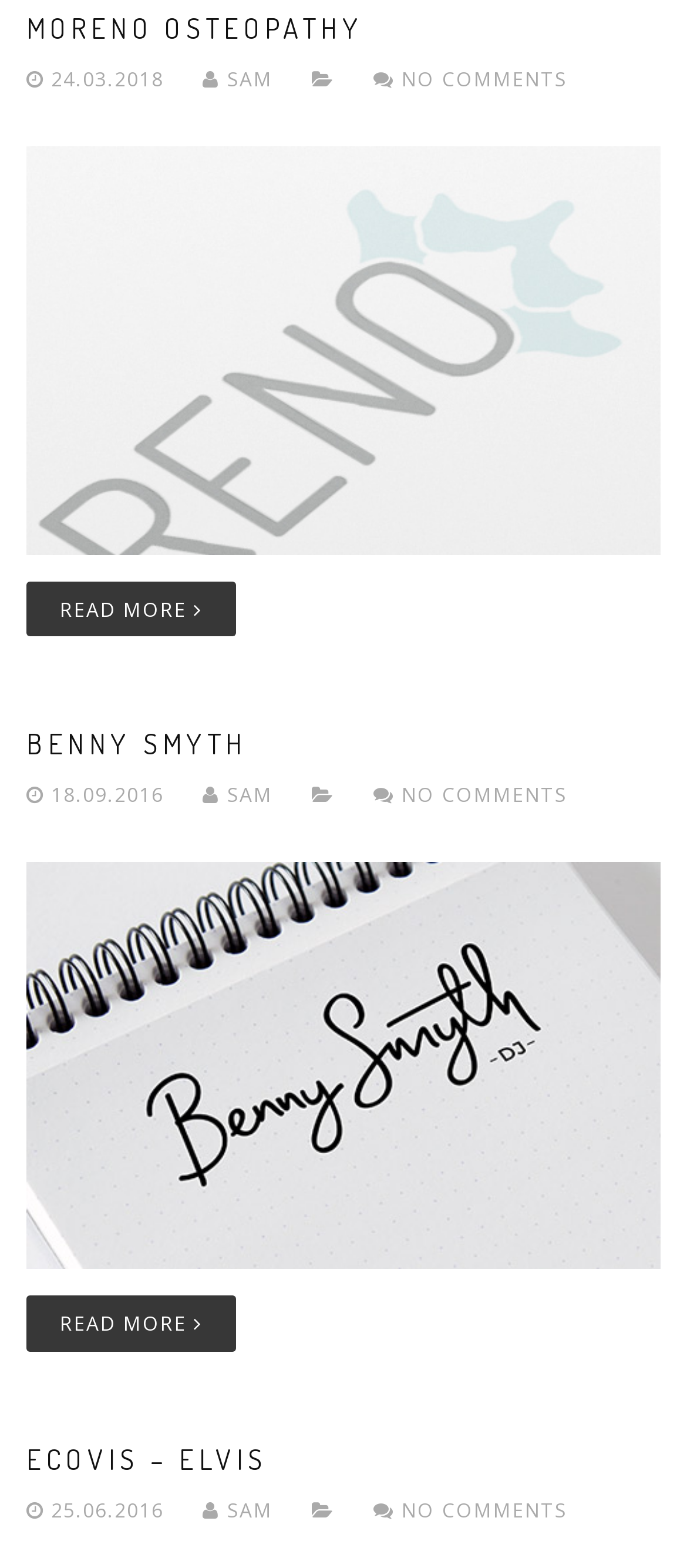Who is the author of the second article?
Answer the question in a detailed and comprehensive manner.

I looked for the author information associated with each article and found that the second article 'BENNY SMYTH' has an author named 'SAM', which is indicated by the ' SAM' link.